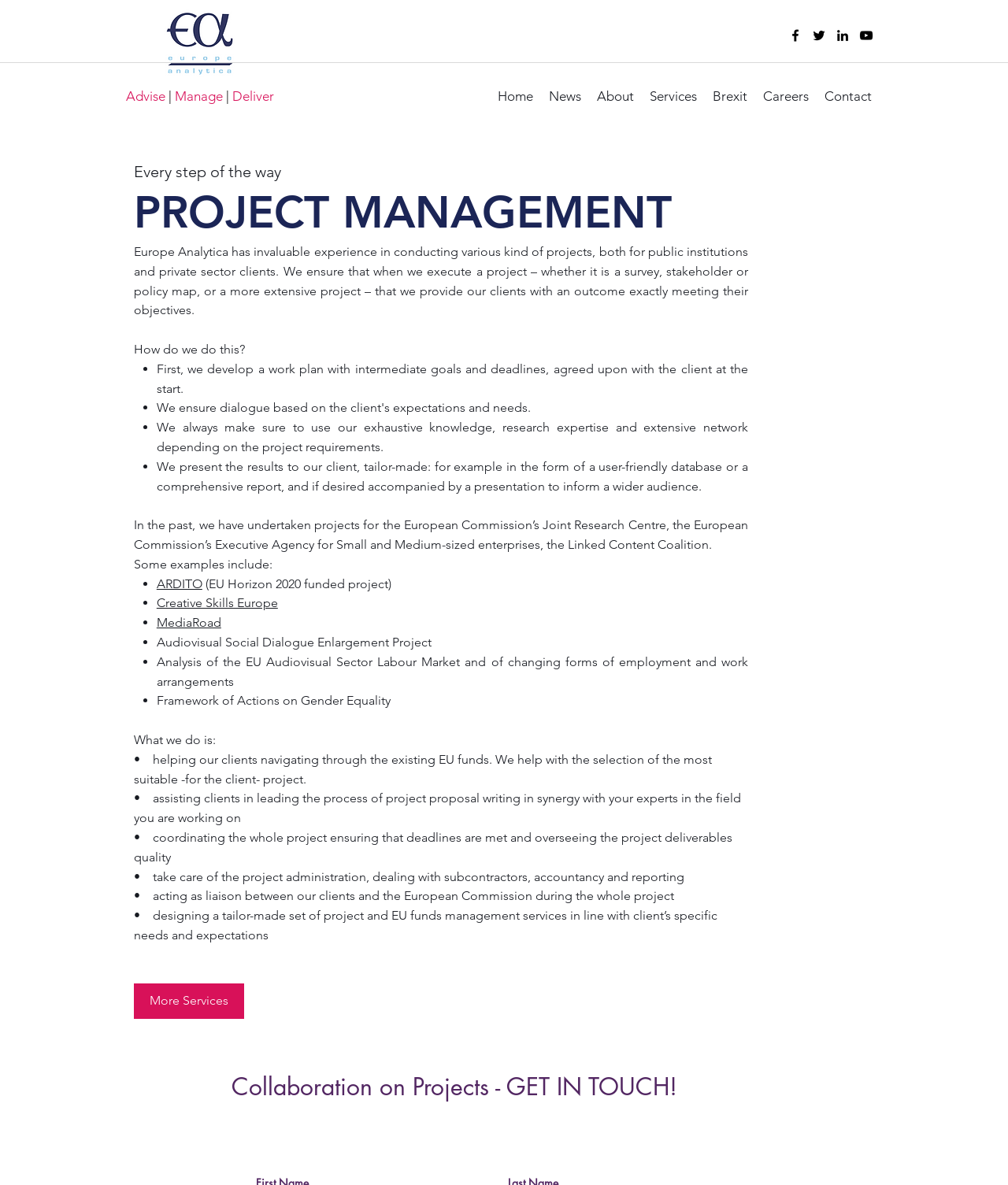Can you show the bounding box coordinates of the region to click on to complete the task described in the instruction: "View more services"?

[0.133, 0.83, 0.242, 0.86]